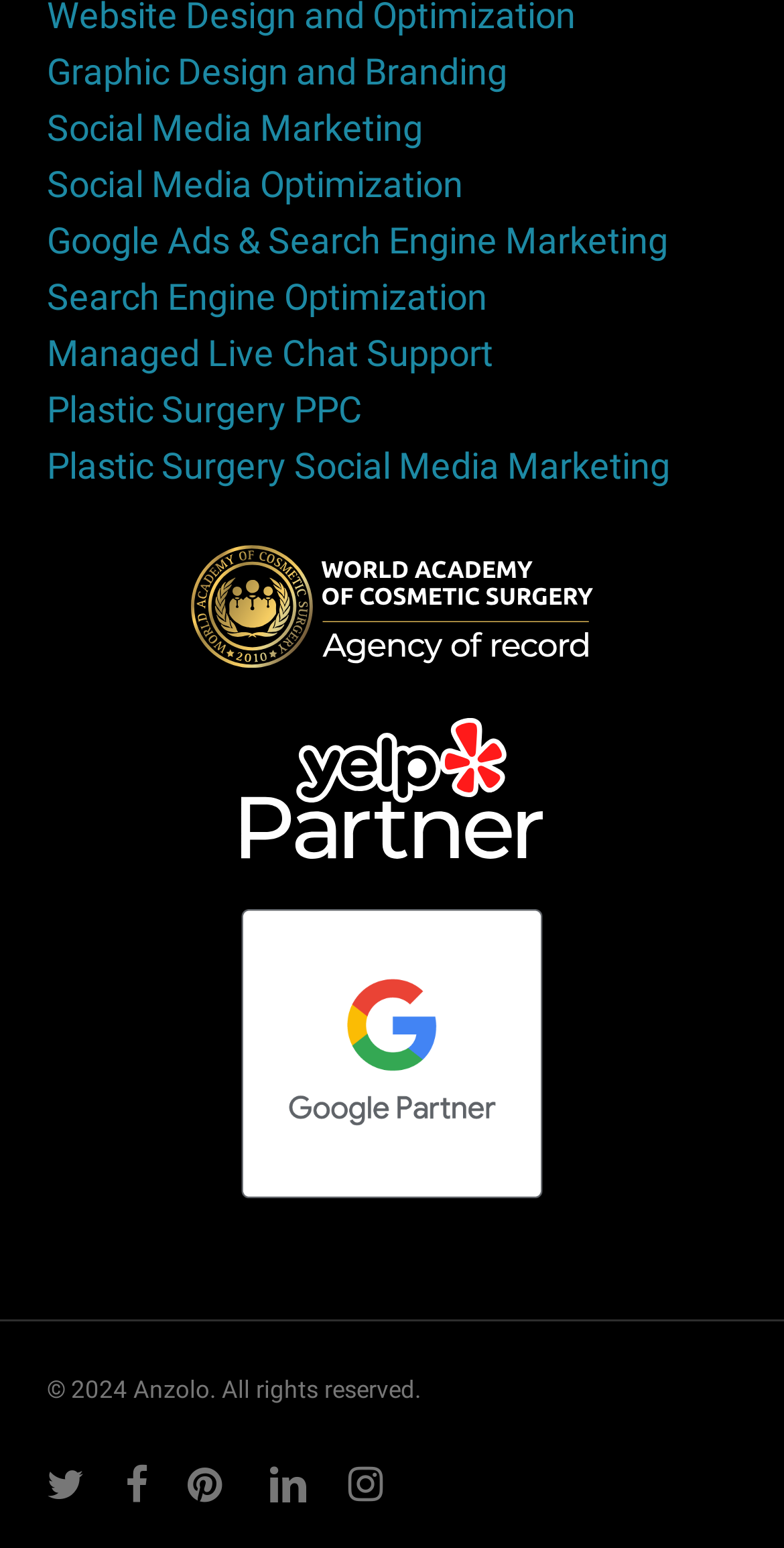Please identify the bounding box coordinates of the element's region that I should click in order to complete the following instruction: "Check out Managed Live Chat Support". The bounding box coordinates consist of four float numbers between 0 and 1, i.e., [left, top, right, bottom].

[0.06, 0.215, 0.629, 0.242]